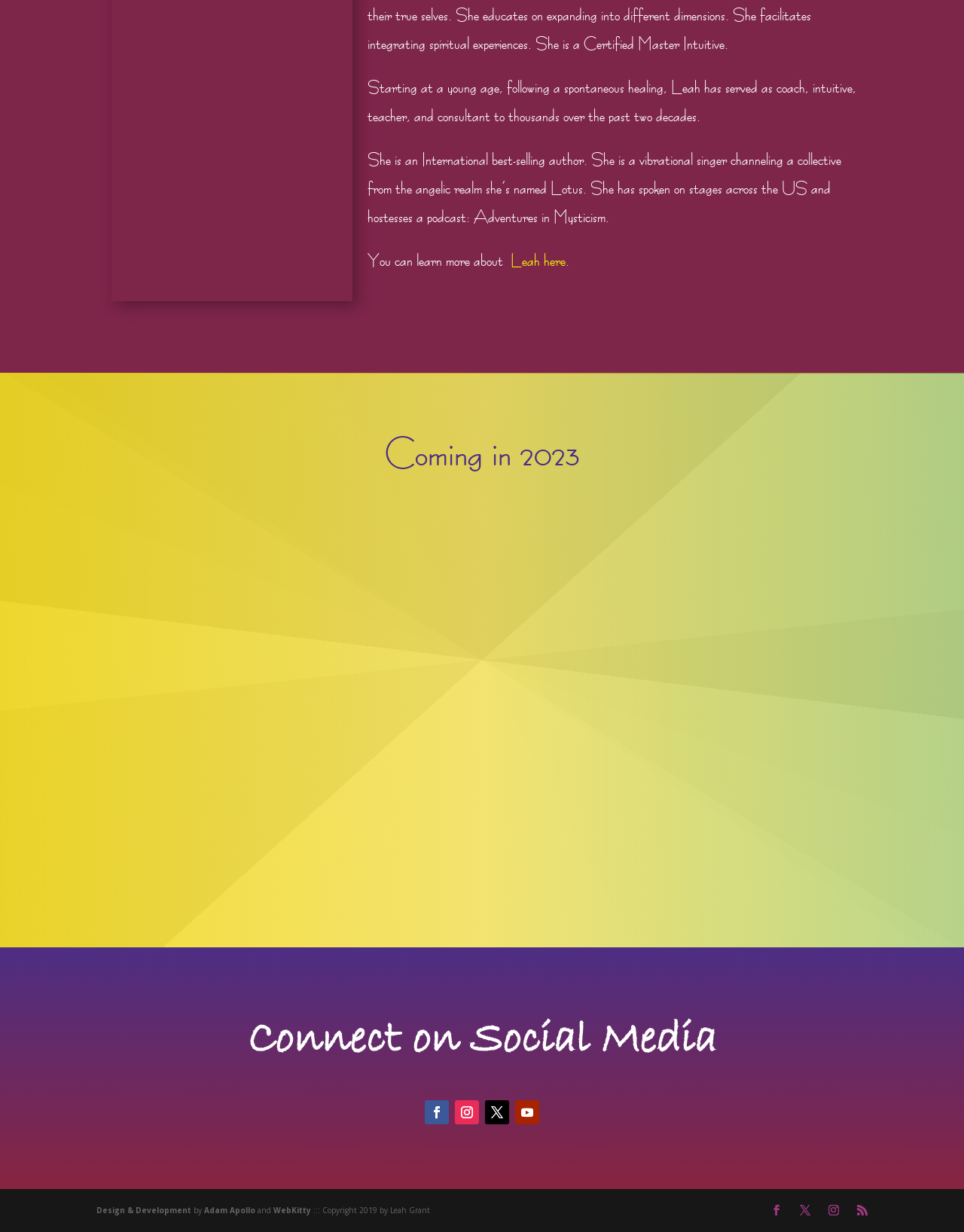Identify the bounding box for the given UI element using the description provided. Coordinates should be in the format (top-left x, top-left y, bottom-right x, bottom-right y) and must be between 0 and 1. Here is the description: Adam Apollo

[0.212, 0.978, 0.265, 0.987]